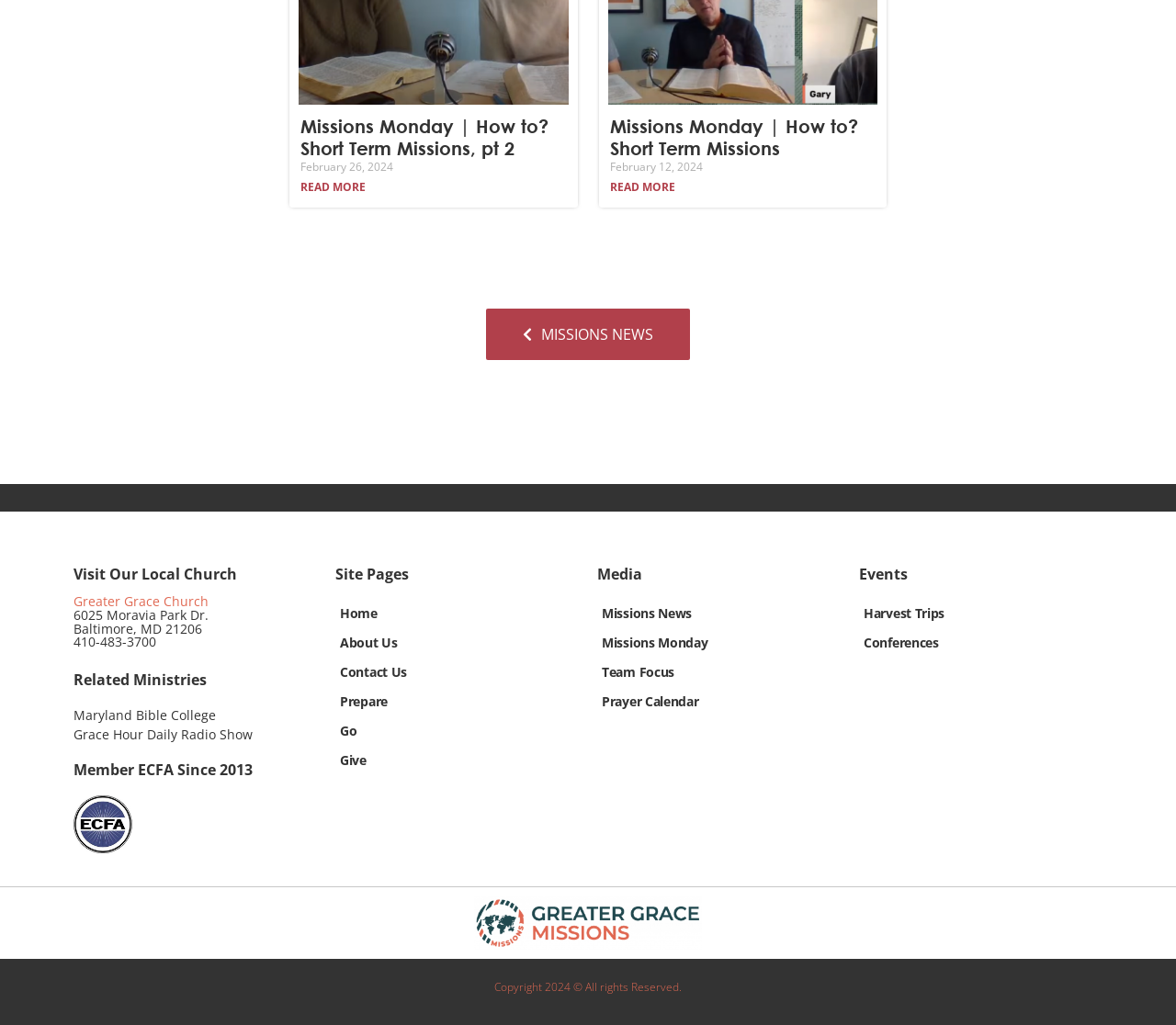Determine the bounding box coordinates of the area to click in order to meet this instruction: "Read more about Missions Monday | How to? Short Term Missions, pt 2".

[0.255, 0.175, 0.311, 0.19]